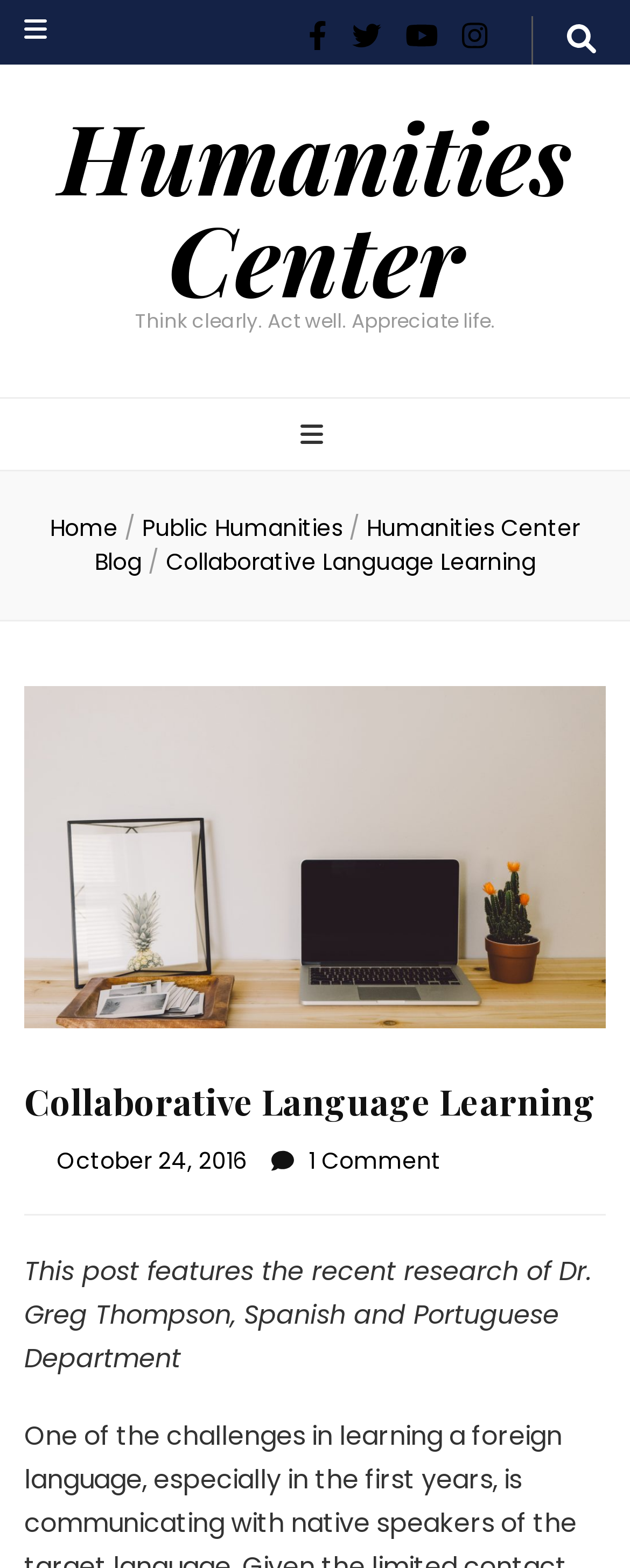Identify the bounding box coordinates for the region of the element that should be clicked to carry out the instruction: "Download the PDF". The bounding box coordinates should be four float numbers between 0 and 1, i.e., [left, top, right, bottom].

None